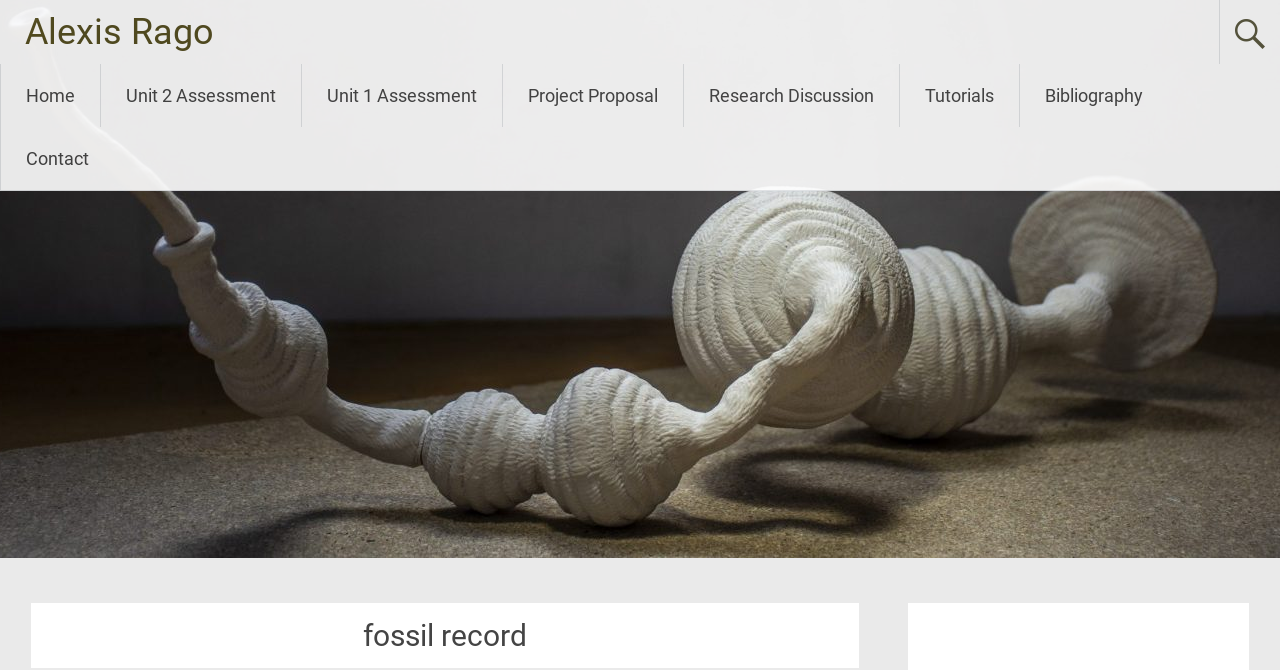Identify the bounding box for the UI element described as: "Bibliography". Ensure the coordinates are four float numbers between 0 and 1, formatted as [left, top, right, bottom].

[0.797, 0.096, 0.912, 0.19]